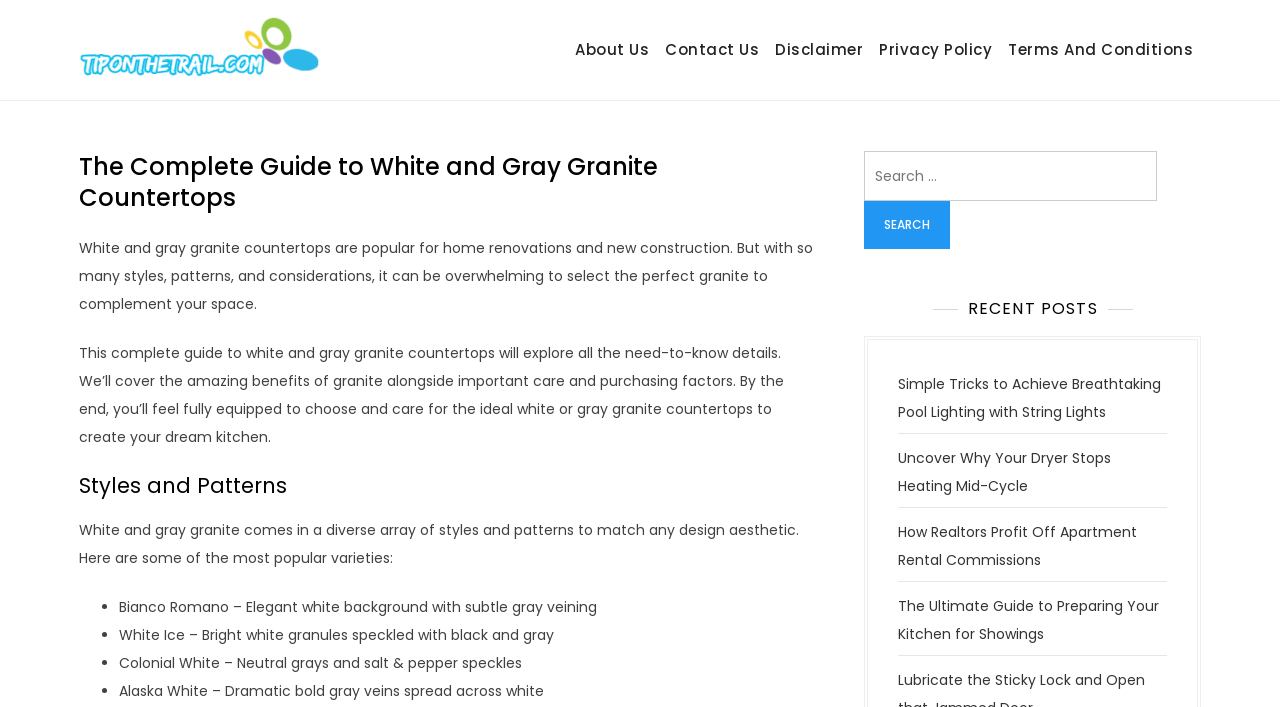Determine the bounding box coordinates of the clickable element to complete this instruction: "Check recent posts". Provide the coordinates in the format of four float numbers between 0 and 1, [left, top, right, bottom].

[0.729, 0.423, 0.885, 0.452]